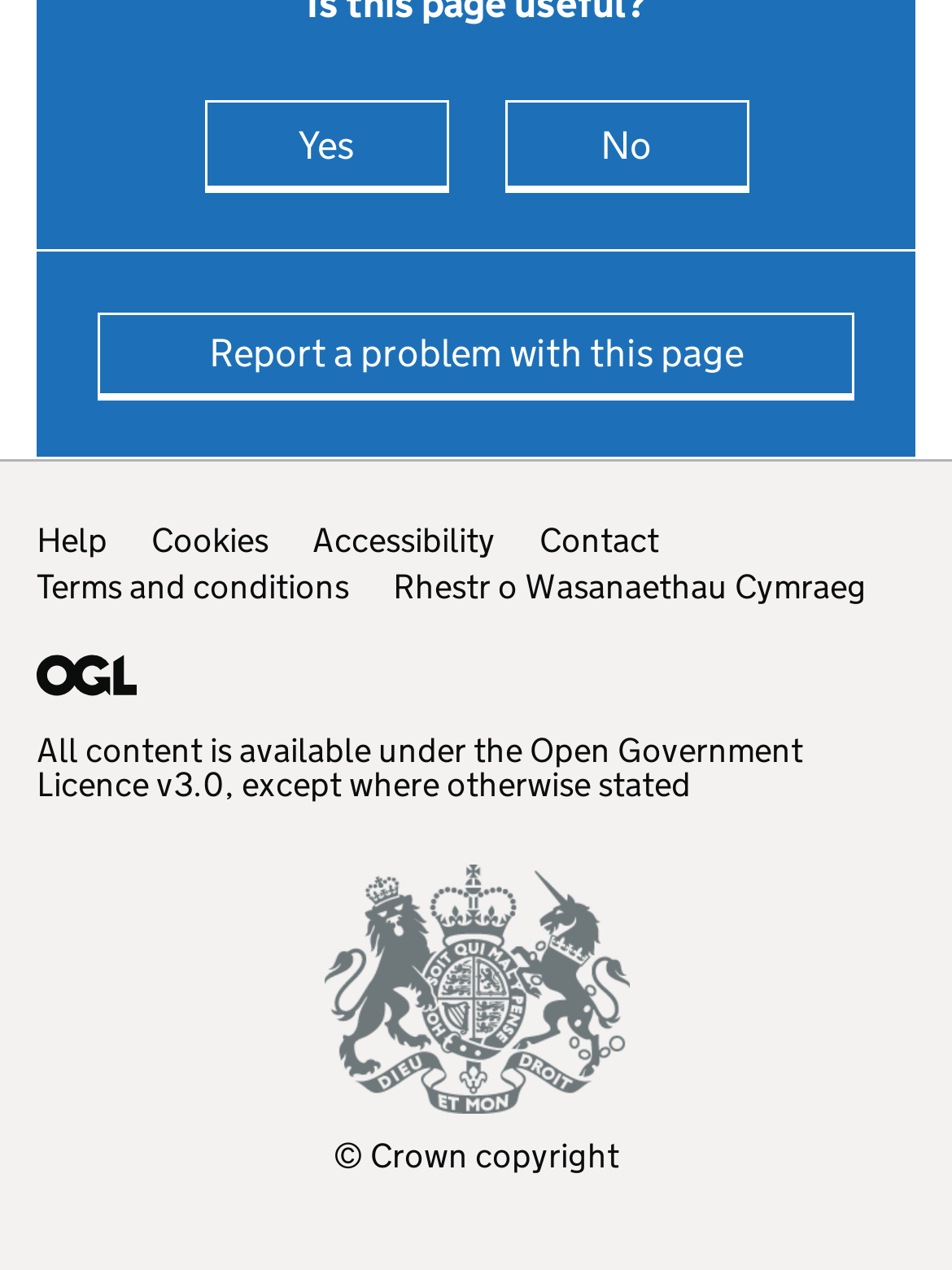Determine the bounding box coordinates of the clickable region to execute the instruction: "Click the 'Yes this page is useful' button". The coordinates should be four float numbers between 0 and 1, denoted as [left, top, right, bottom].

[0.214, 0.079, 0.471, 0.148]